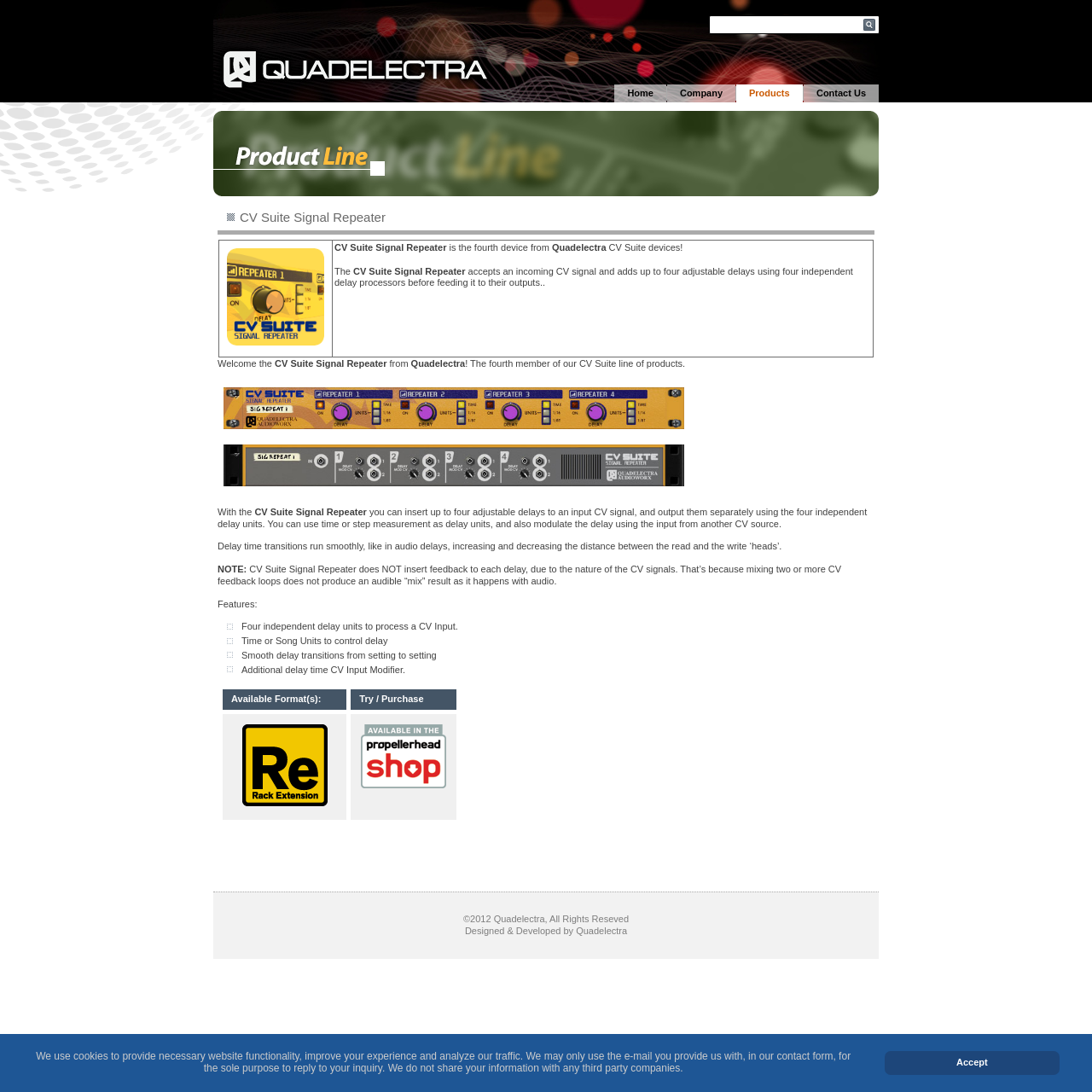What is the purpose of the CV Suite Signal Repeater?
Please provide a single word or phrase answer based on the image.

To process CV signals